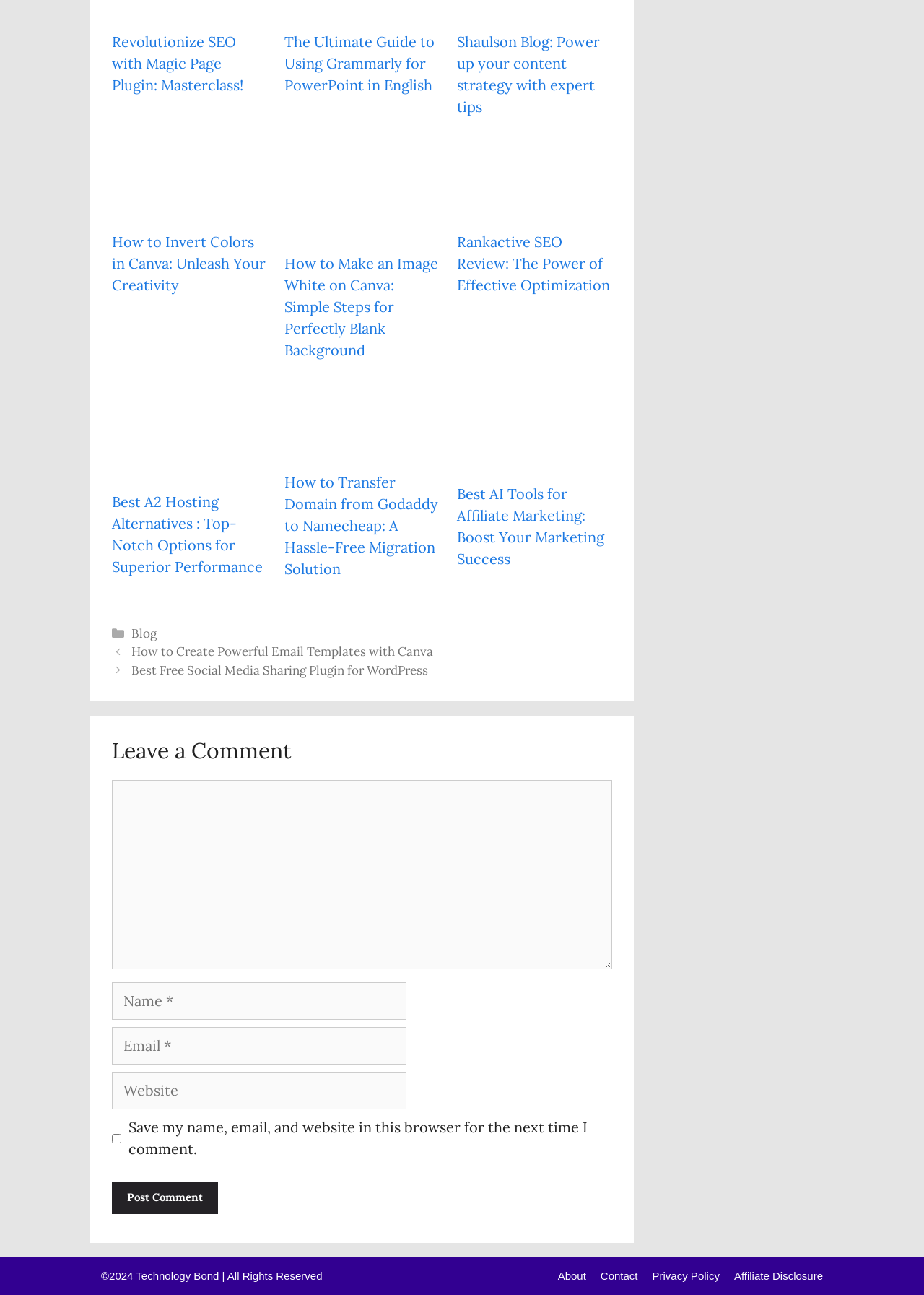How many links are present in the navigation section 'Posts'?
Using the screenshot, give a one-word or short phrase answer.

2